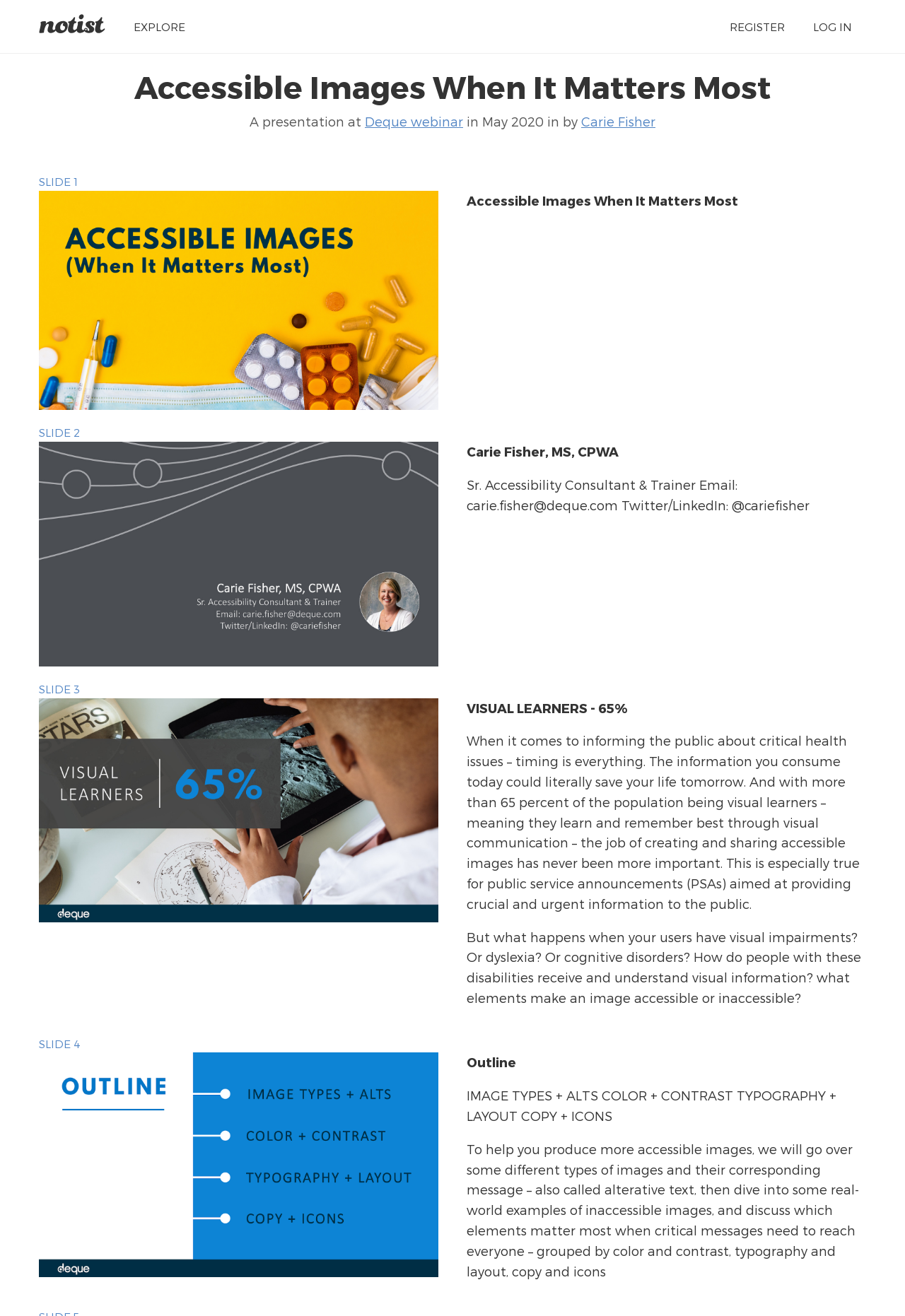What are the main categories of image accessibility discussed?
Using the visual information from the image, give a one-word or short-phrase answer.

Image types, color, typography, etc.